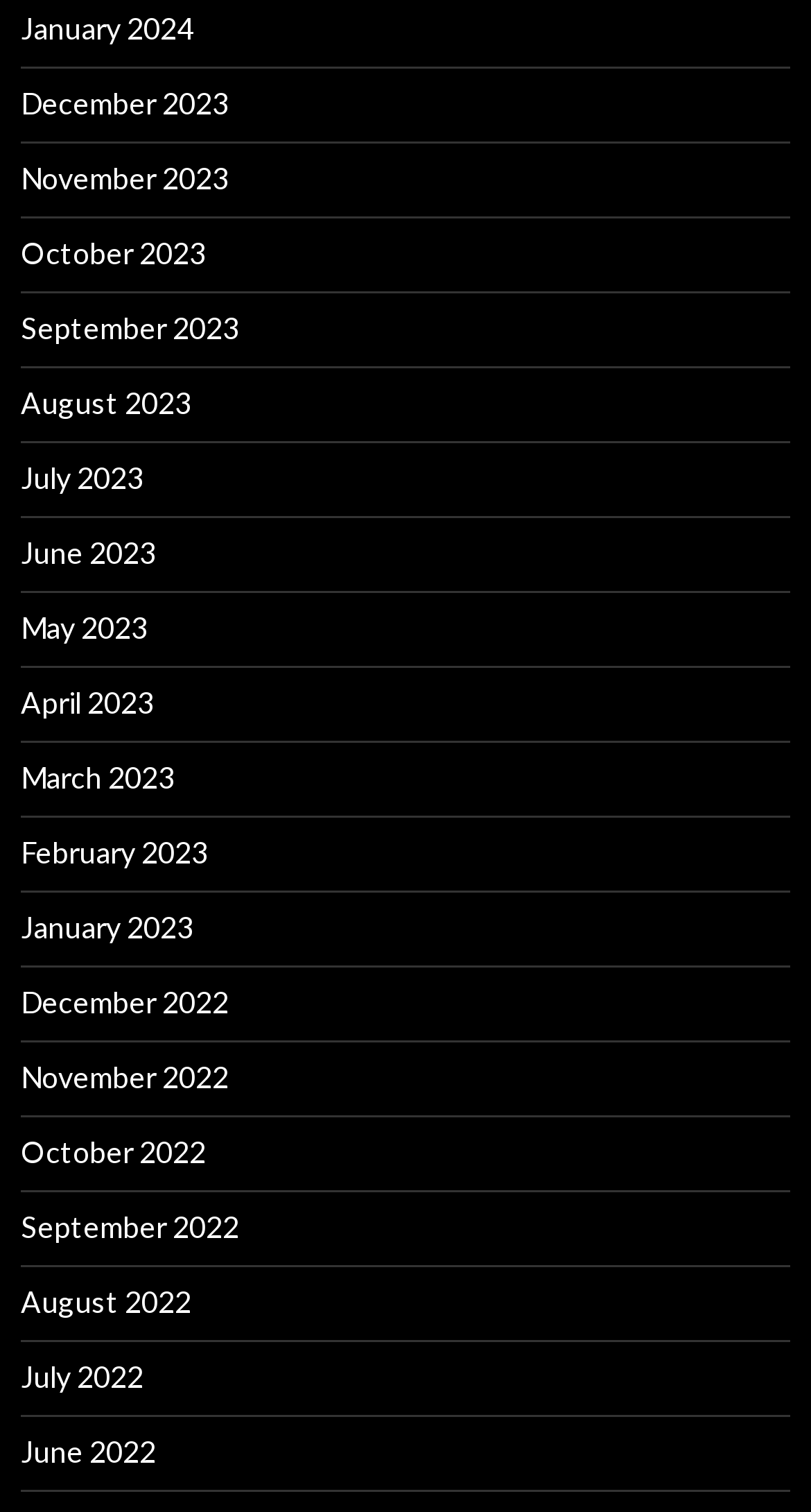Answer the question below using just one word or a short phrase: 
Are the links arranged in chronological order?

Yes